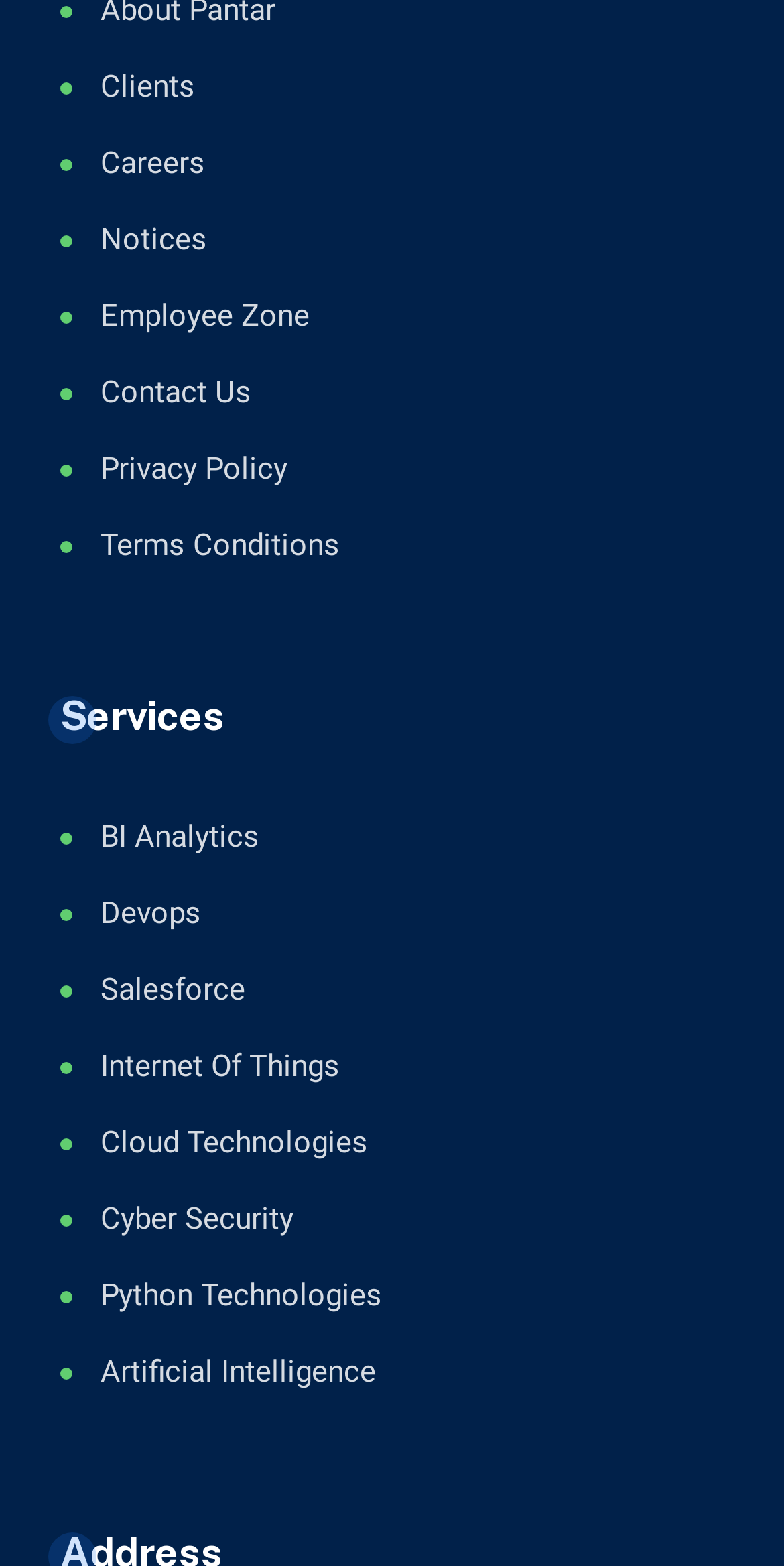Can you specify the bounding box coordinates for the region that should be clicked to fulfill this instruction: "Contact us".

[0.077, 0.235, 0.949, 0.283]